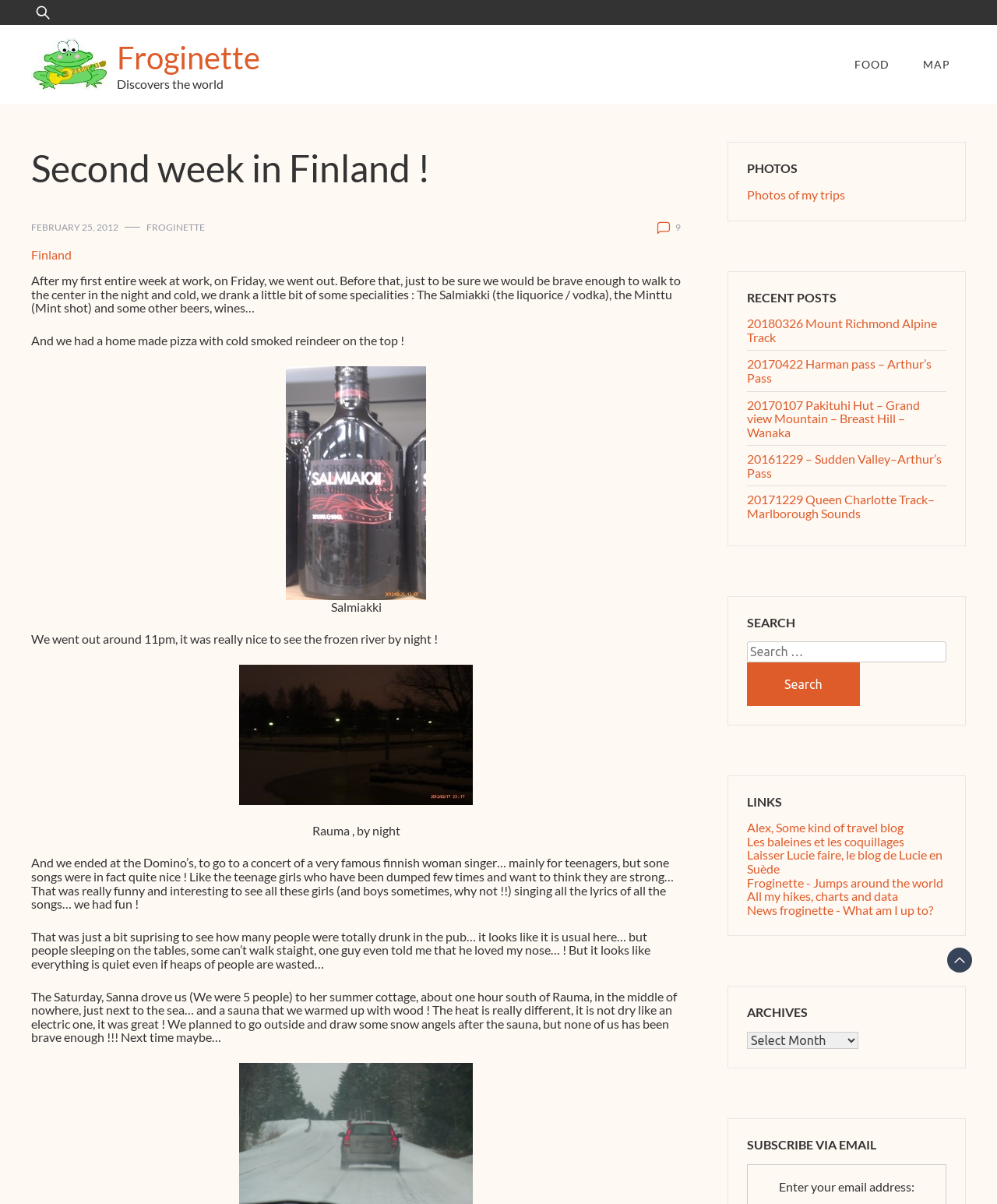Please specify the bounding box coordinates of the element that should be clicked to execute the given instruction: 'Click the link 'PhD’ing – Wonder, Autonomy, Frameworks, and Infrastructures''. Ensure the coordinates are four float numbers between 0 and 1, expressed as [left, top, right, bottom].

None